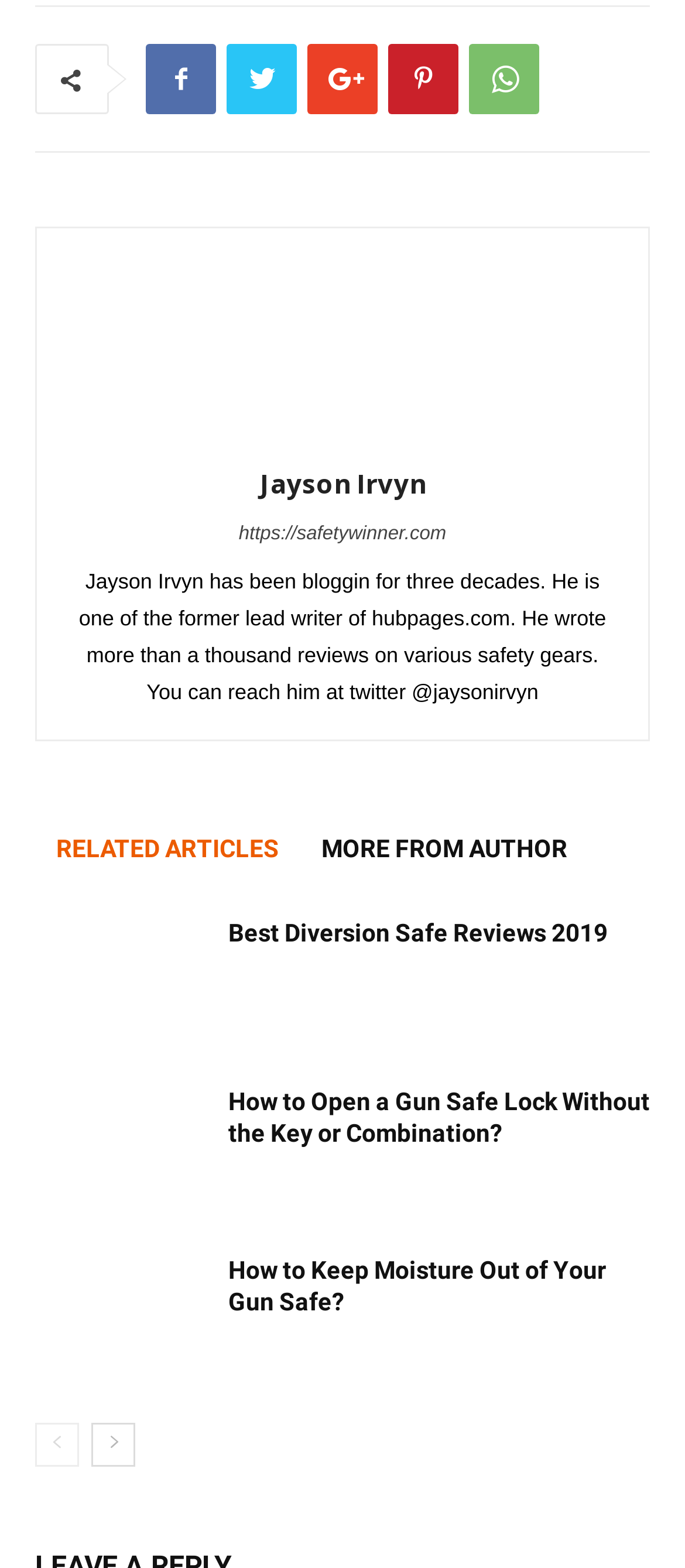Specify the bounding box coordinates of the element's area that should be clicked to execute the given instruction: "Click on the Twitter link". The coordinates should be four float numbers between 0 and 1, i.e., [left, top, right, bottom].

[0.348, 0.334, 0.652, 0.347]